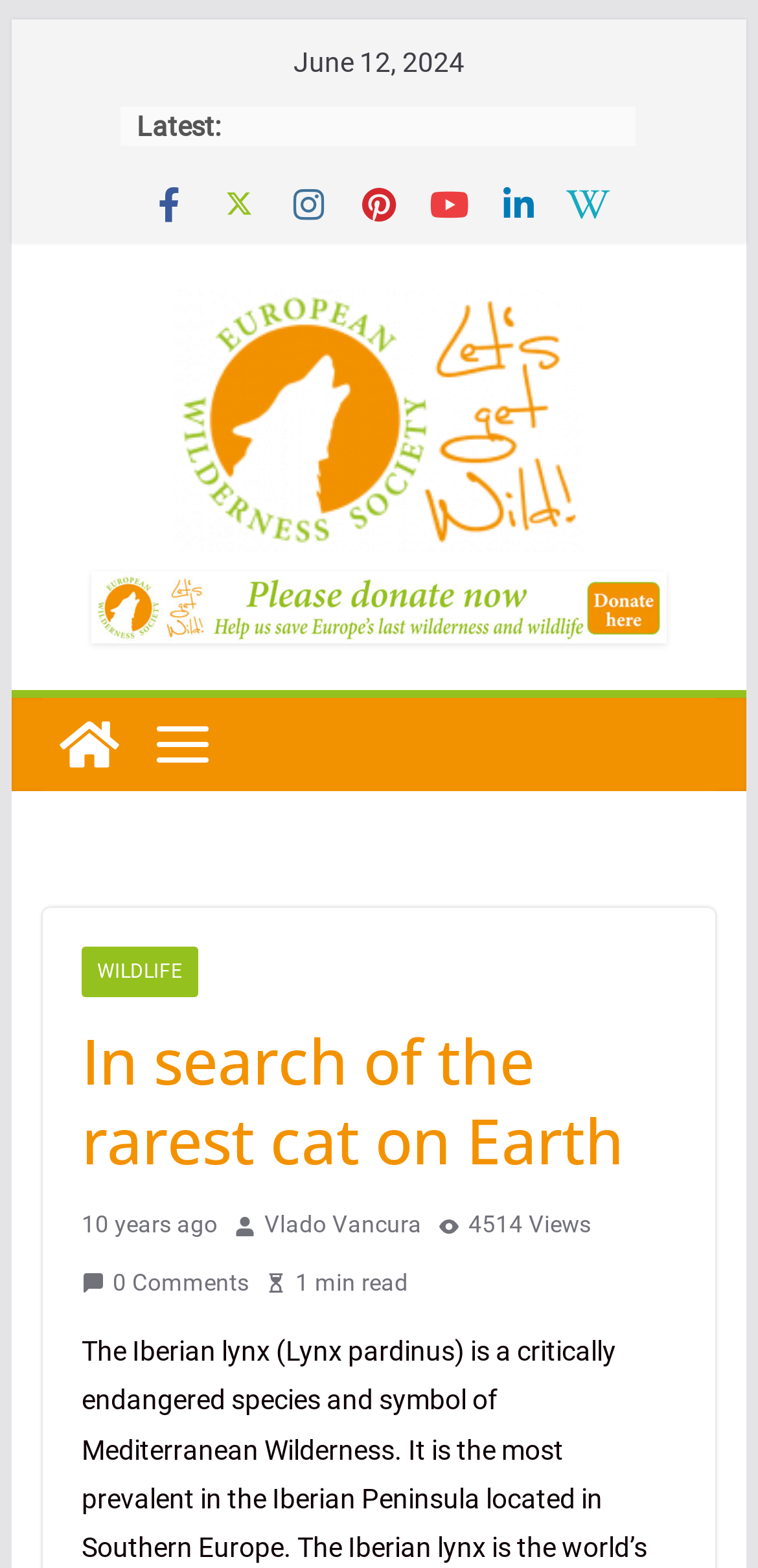Extract the bounding box coordinates for the described element: "0 Comments". The coordinates should be represented as four float numbers between 0 and 1: [left, top, right, bottom].

[0.107, 0.805, 0.328, 0.832]